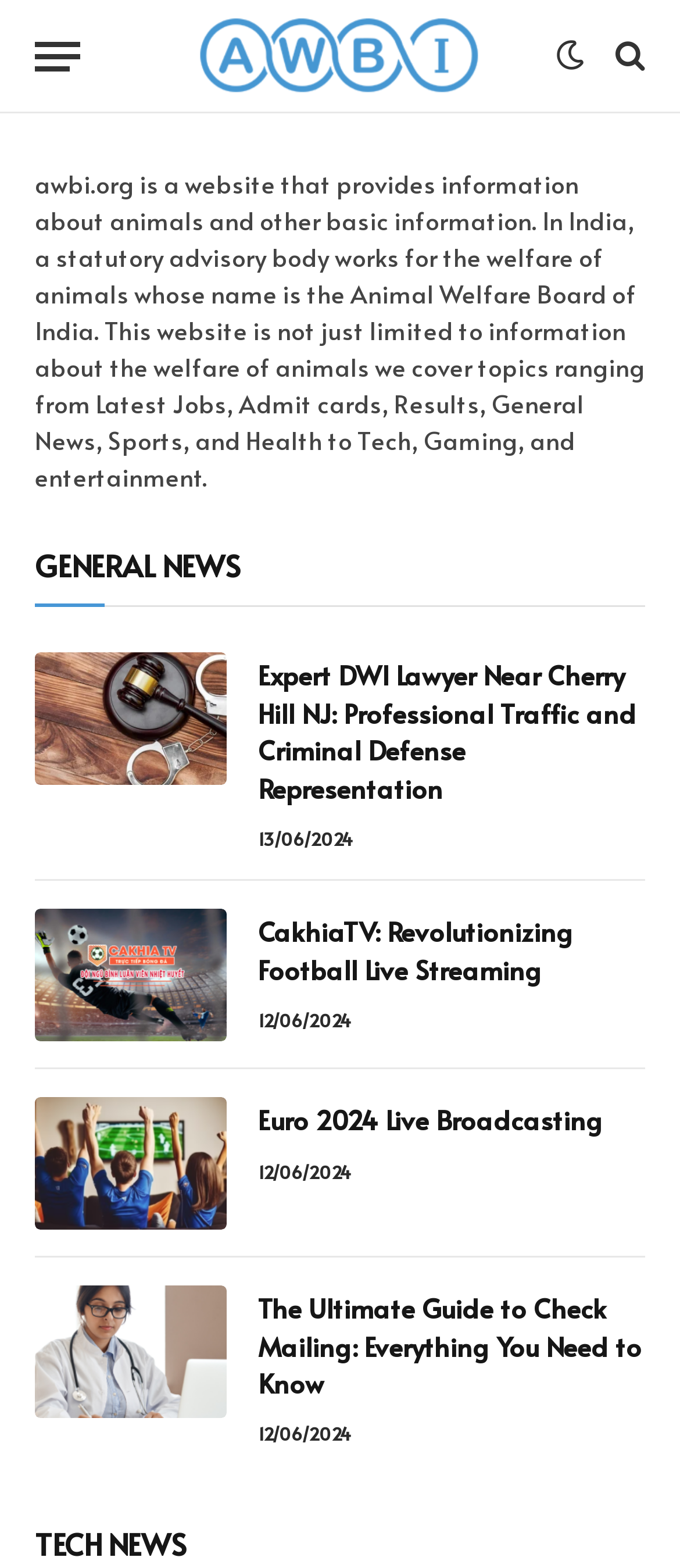Extract the bounding box of the UI element described as: "title="CakhiaTV: Revolutionizing Football Live Streaming"".

[0.051, 0.58, 0.333, 0.664]